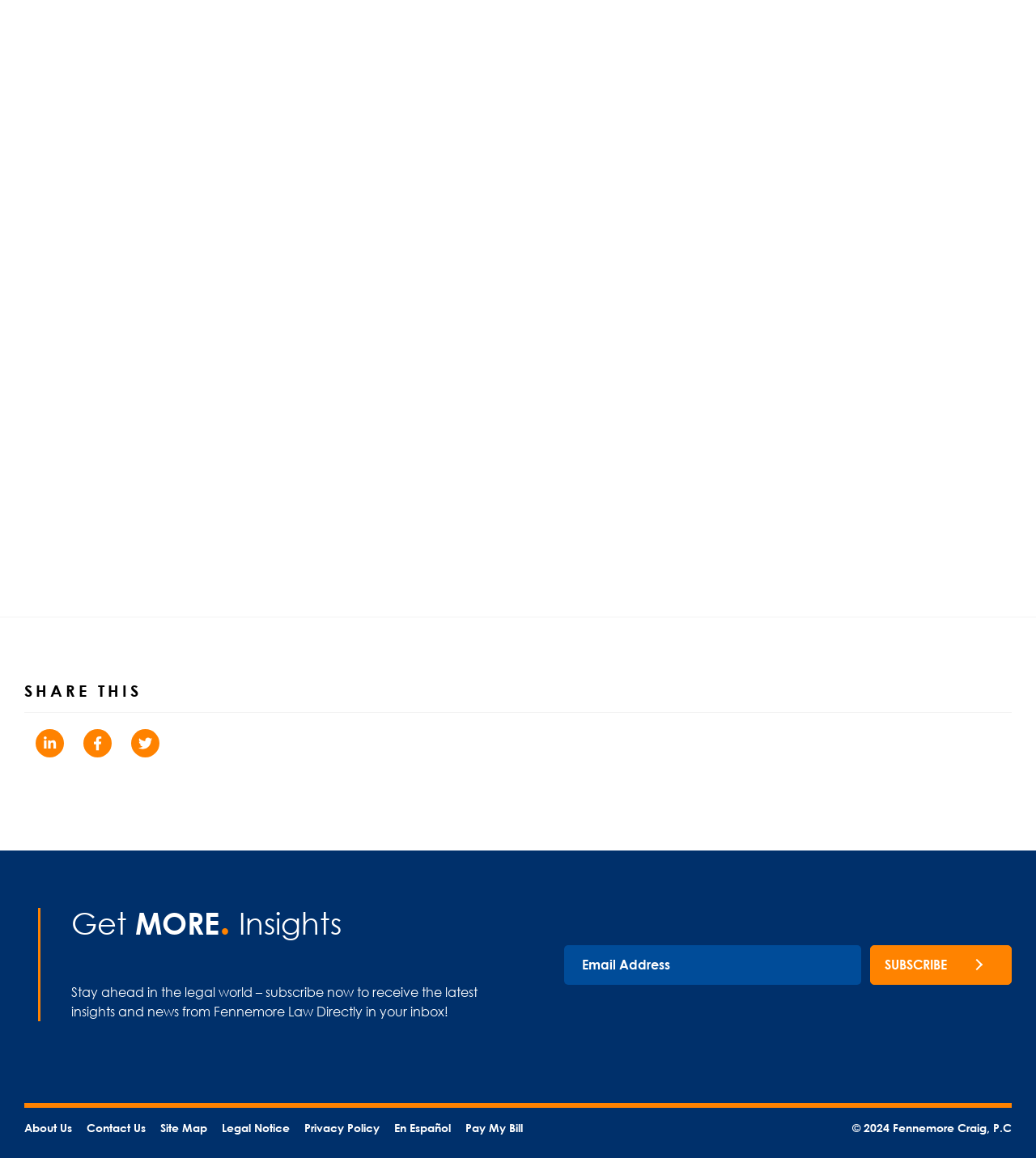Identify the bounding box for the UI element specified in this description: "Contact Us". The coordinates must be four float numbers between 0 and 1, formatted as [left, top, right, bottom].

[0.084, 0.968, 0.141, 0.98]